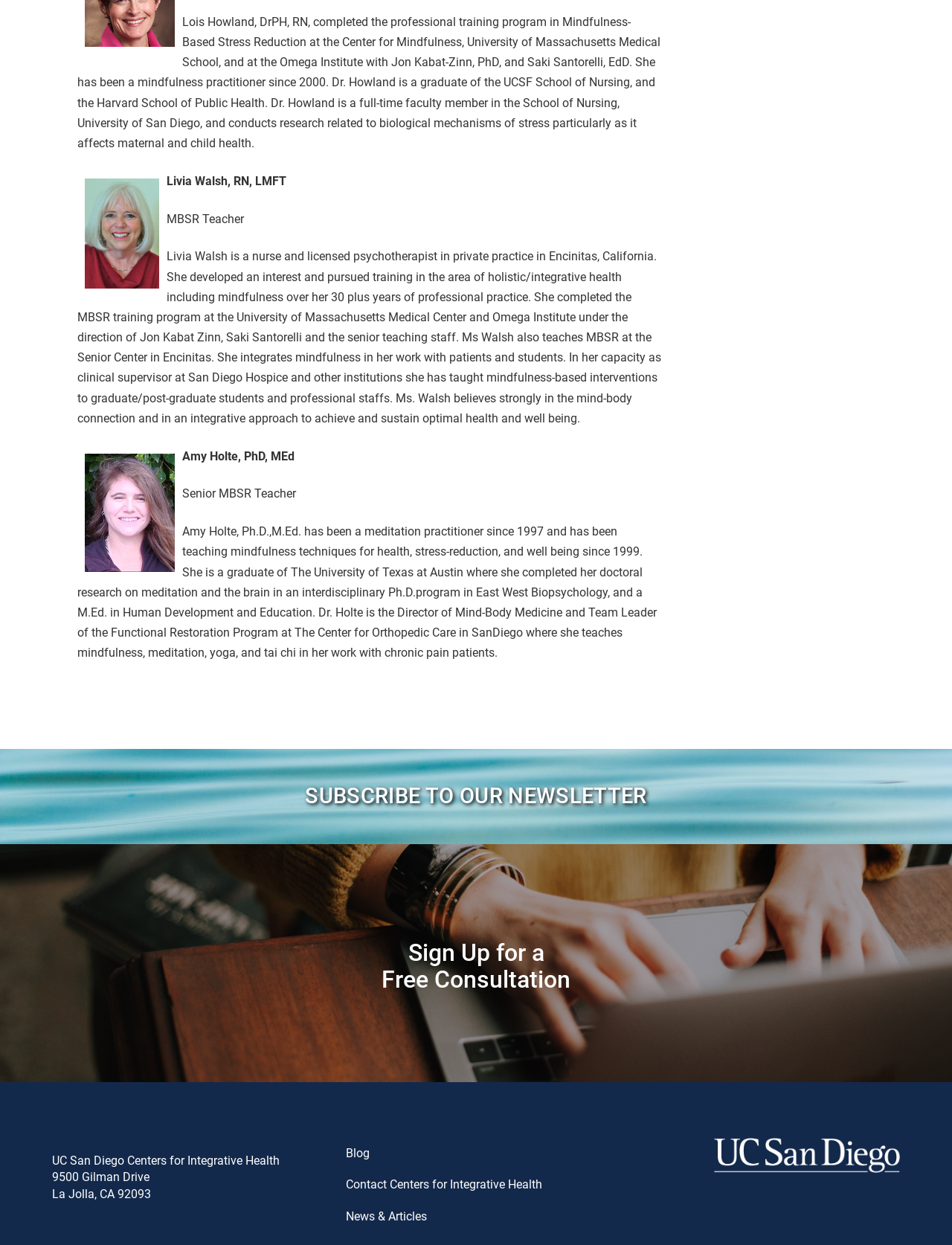Please provide a comprehensive answer to the question below using the information from the image: What is the name of the institution where Amy Holte works?

According to the static text element, Amy Holte is the Director of Mind-Body Medicine and Team Leader of the Functional Restoration Program at The Center for Orthopedic Care in San Diego.